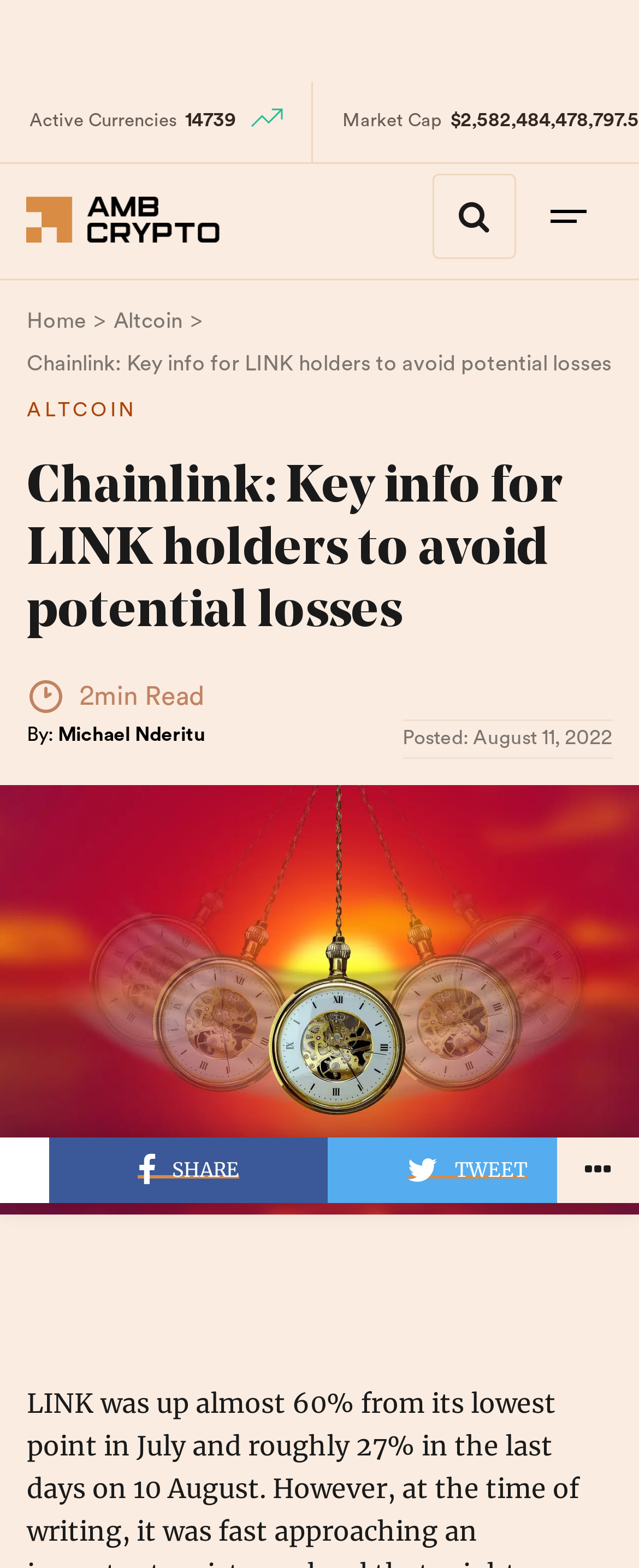Analyze the image and provide a detailed answer to the question: What is the estimated reading time of the article?

I found the estimated reading time by looking at the StaticText element with the text '2min Read' at coordinates [0.124, 0.437, 0.319, 0.454].